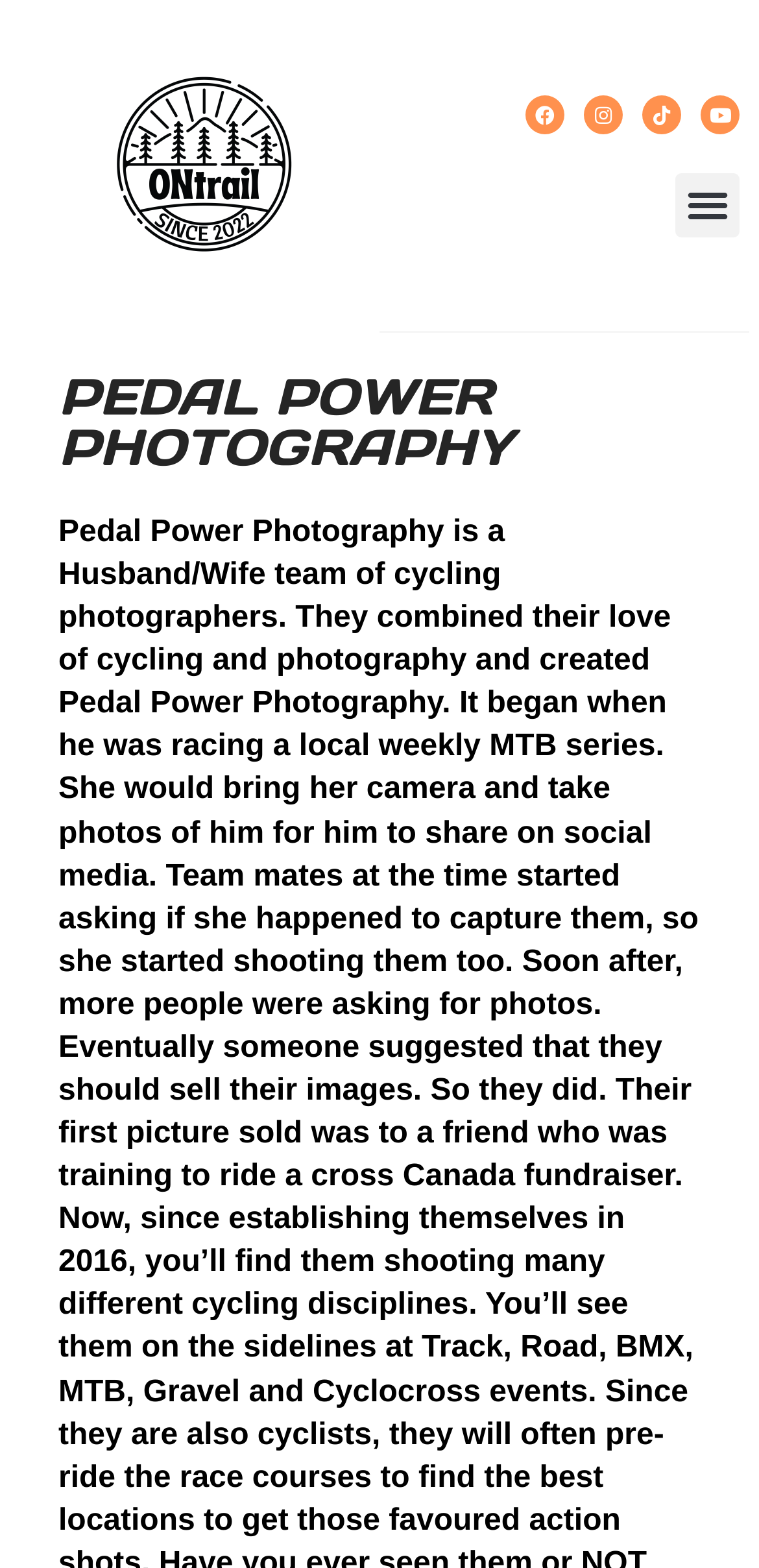Create a full and detailed caption for the entire webpage.

The webpage is about Pedal Power Photography, a husband-and-wife team of cycling photographers. At the top right corner, there are four social media links: Facebook, Instagram, Tiktok, and Youtube, each represented by an icon. Next to these links is a menu toggle button.

Below the social media links, the main content begins with a large heading "PEDAL POWER PHOTOGRAPHY" centered at the top. Underneath the heading, there is a paragraph of text that describes the story of Pedal Power Photography. The text explains how the husband-and-wife team combined their love of cycling and photography, starting from taking photos at a local weekly MTB series, and eventually selling their images. The text is quite long and takes up most of the page.